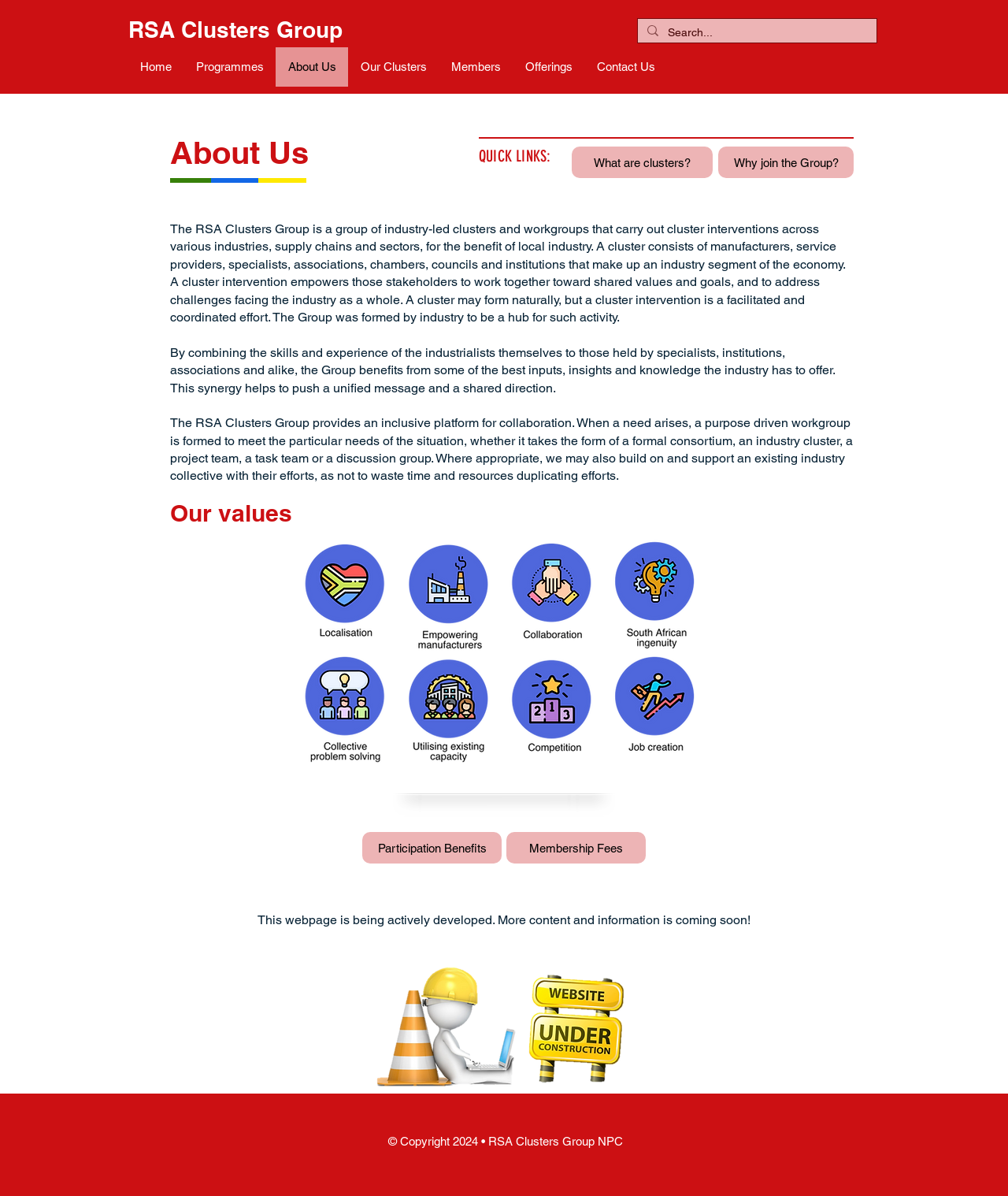Find the bounding box of the web element that fits this description: "Health".

None